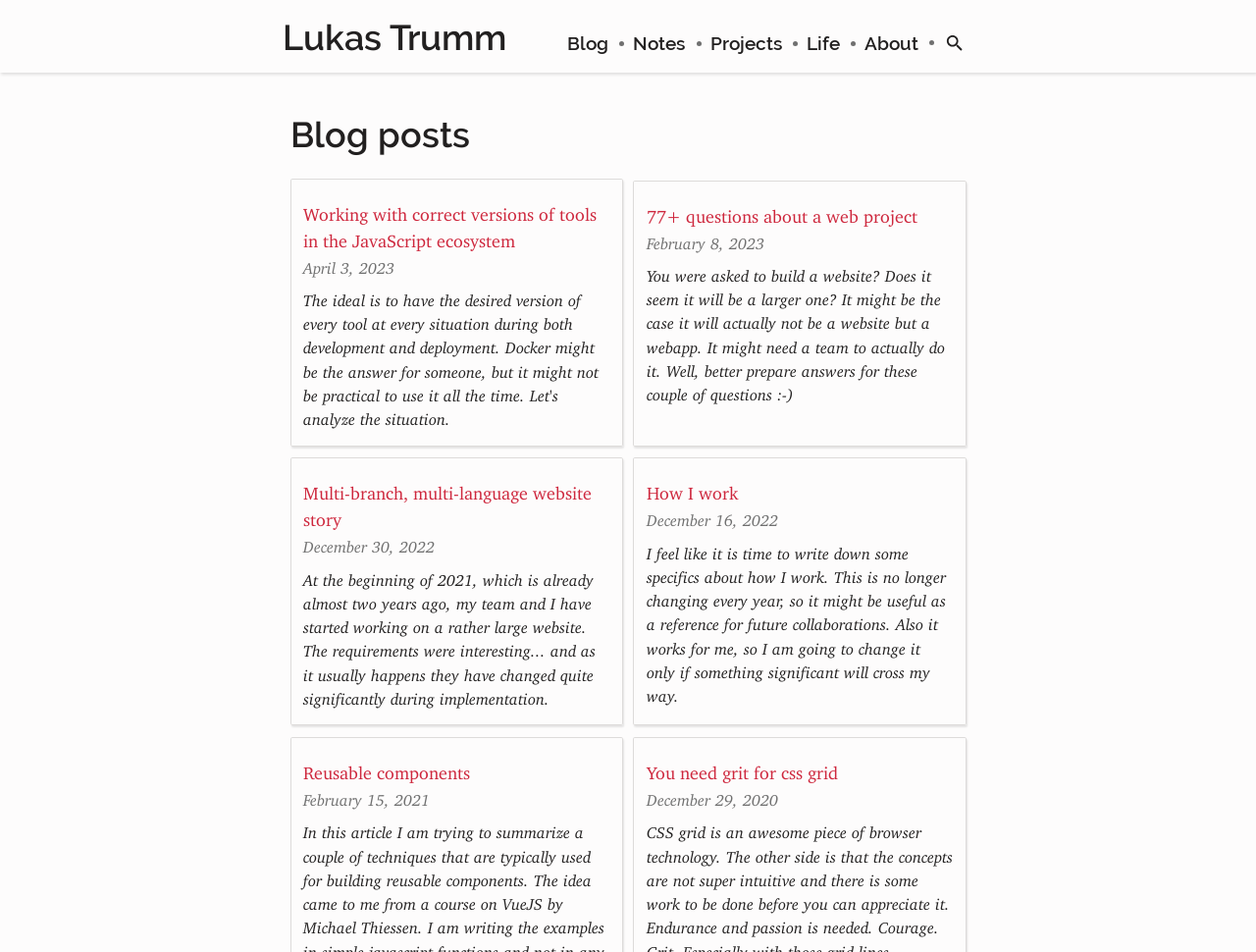Can you identify the bounding box coordinates of the clickable region needed to carry out this instruction: 'Search for something'? The coordinates should be four float numbers within the range of 0 to 1, stated as [left, top, right, bottom].

[0.751, 0.034, 0.77, 0.056]